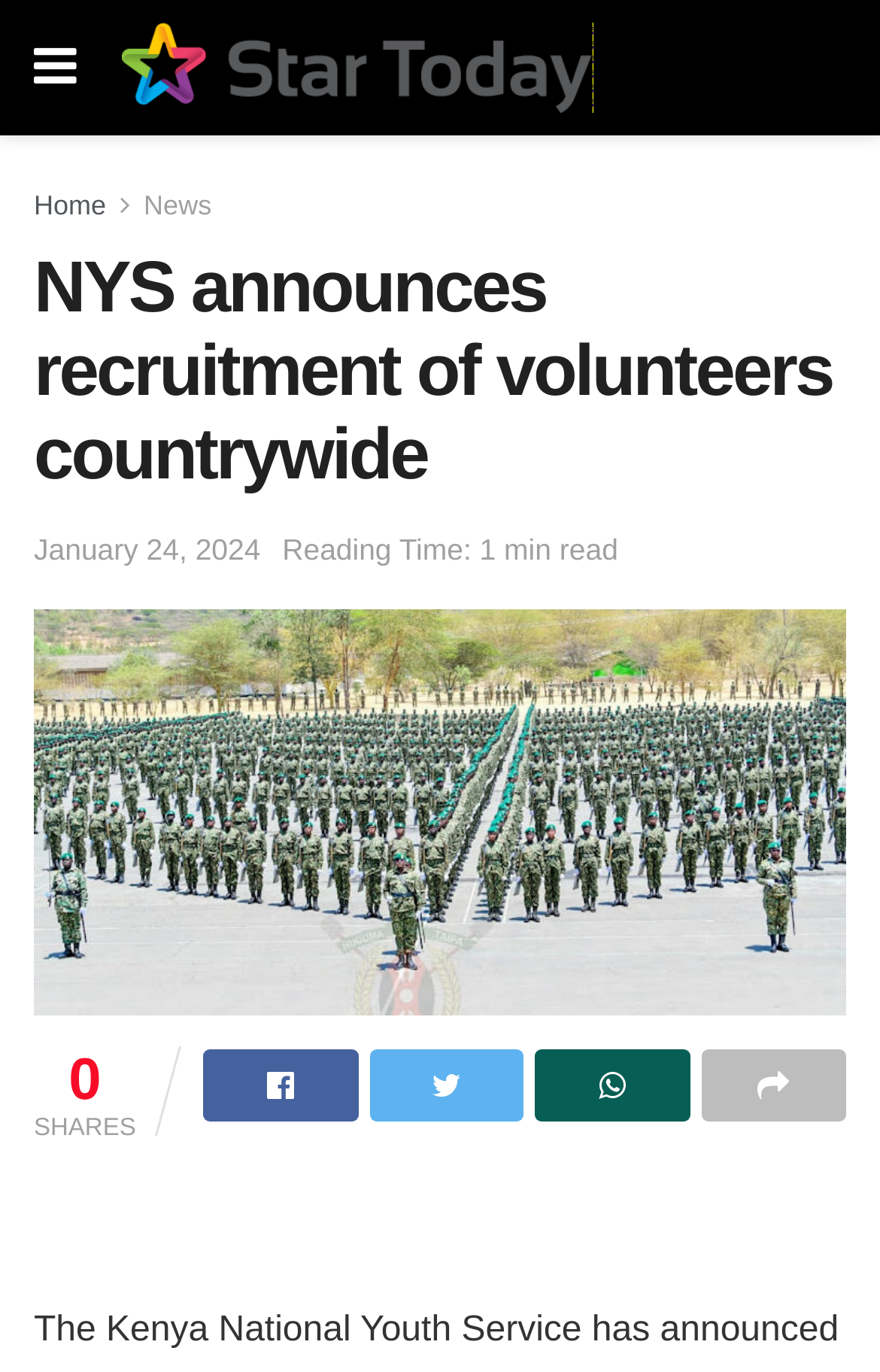Give a short answer to this question using one word or a phrase:
How many shares does the article have?

0